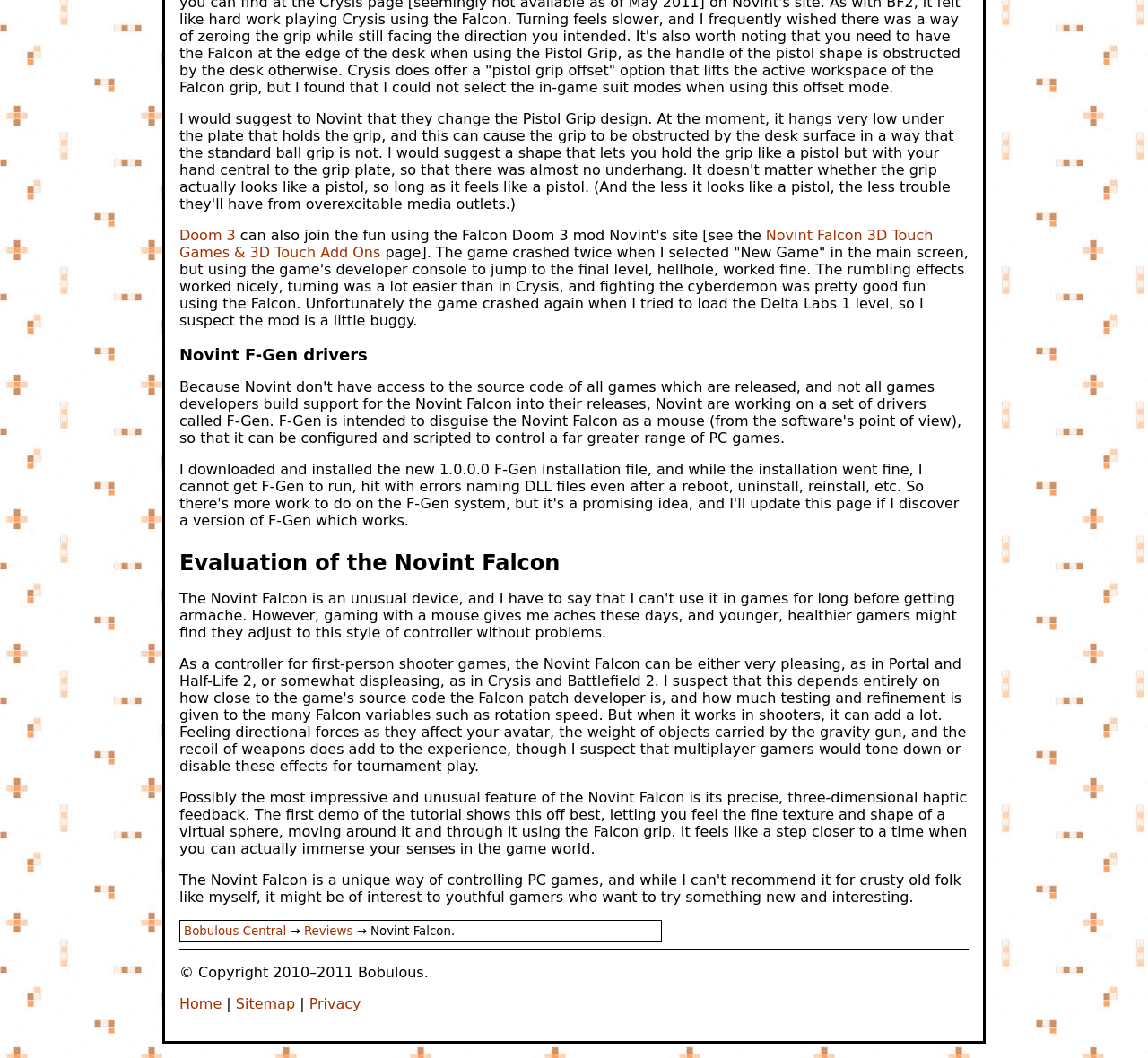What is the year of the copyright?
Please provide an in-depth and detailed response to the question.

The answer can be found in the StaticText element with the text '© Copyright 2010–2011 Bobulous.'